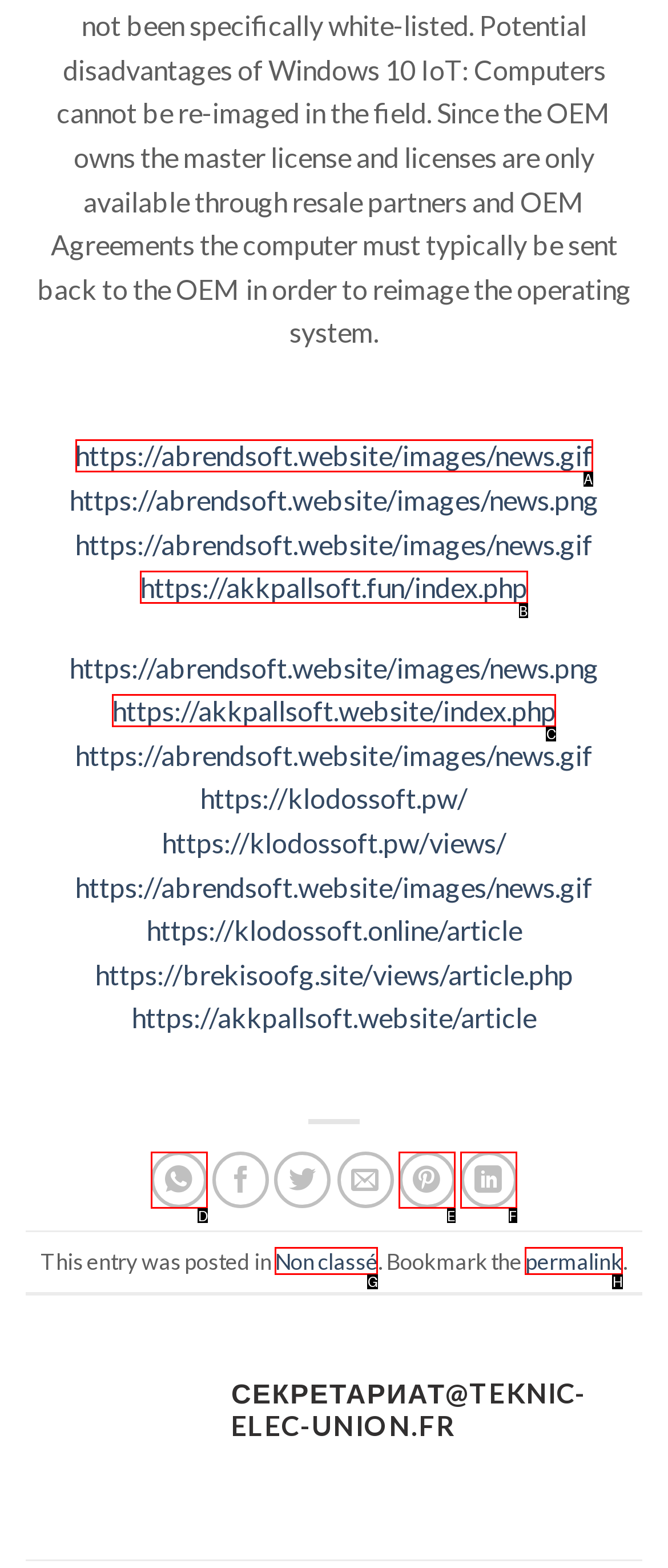Determine which HTML element I should select to execute the task: Visit the akkpallsoft website
Reply with the corresponding option's letter from the given choices directly.

B